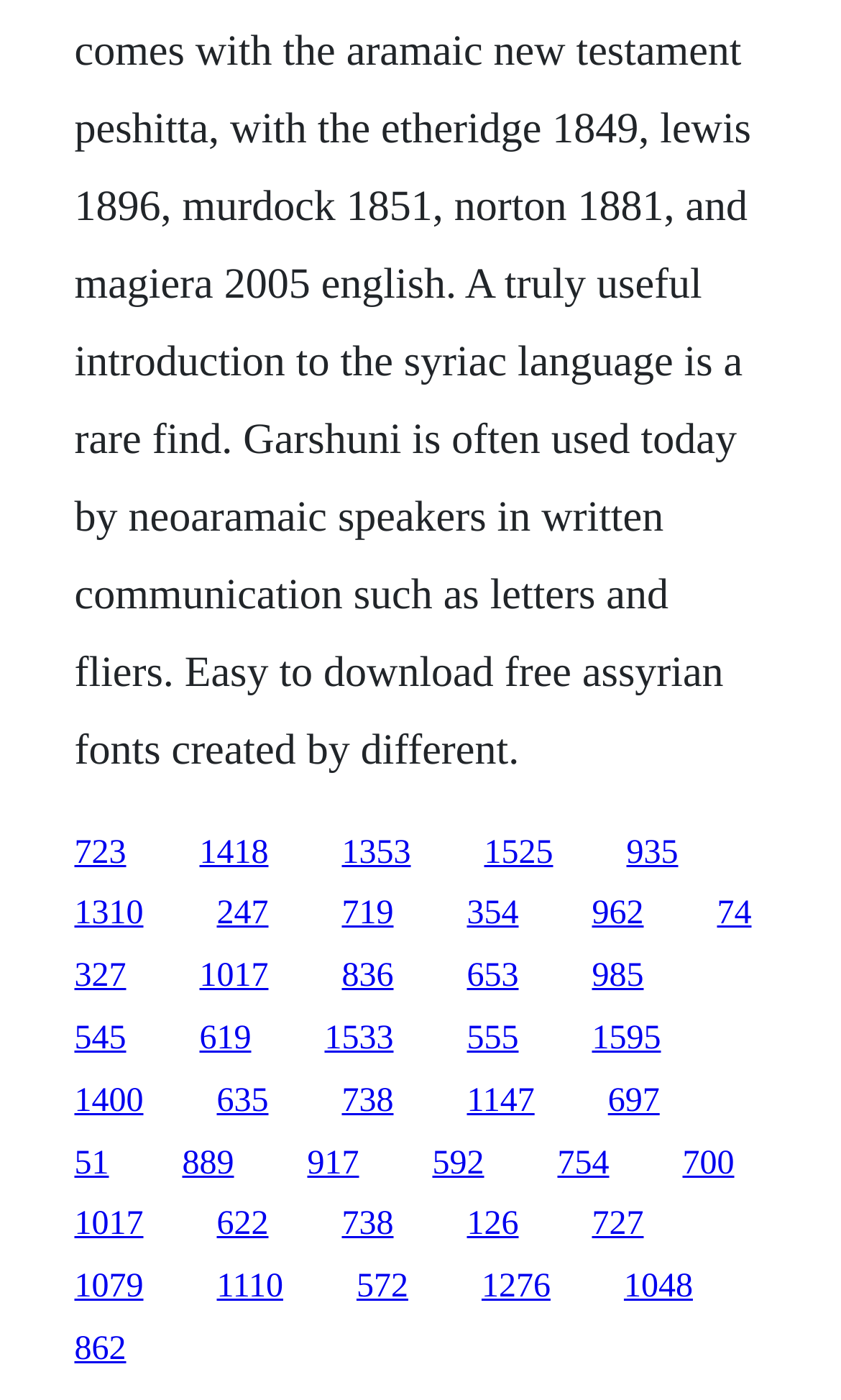Using the element description 889, predict the bounding box coordinates for the UI element. Provide the coordinates in (top-left x, top-left y, bottom-right x, bottom-right y) format with values ranging from 0 to 1.

[0.217, 0.818, 0.278, 0.844]